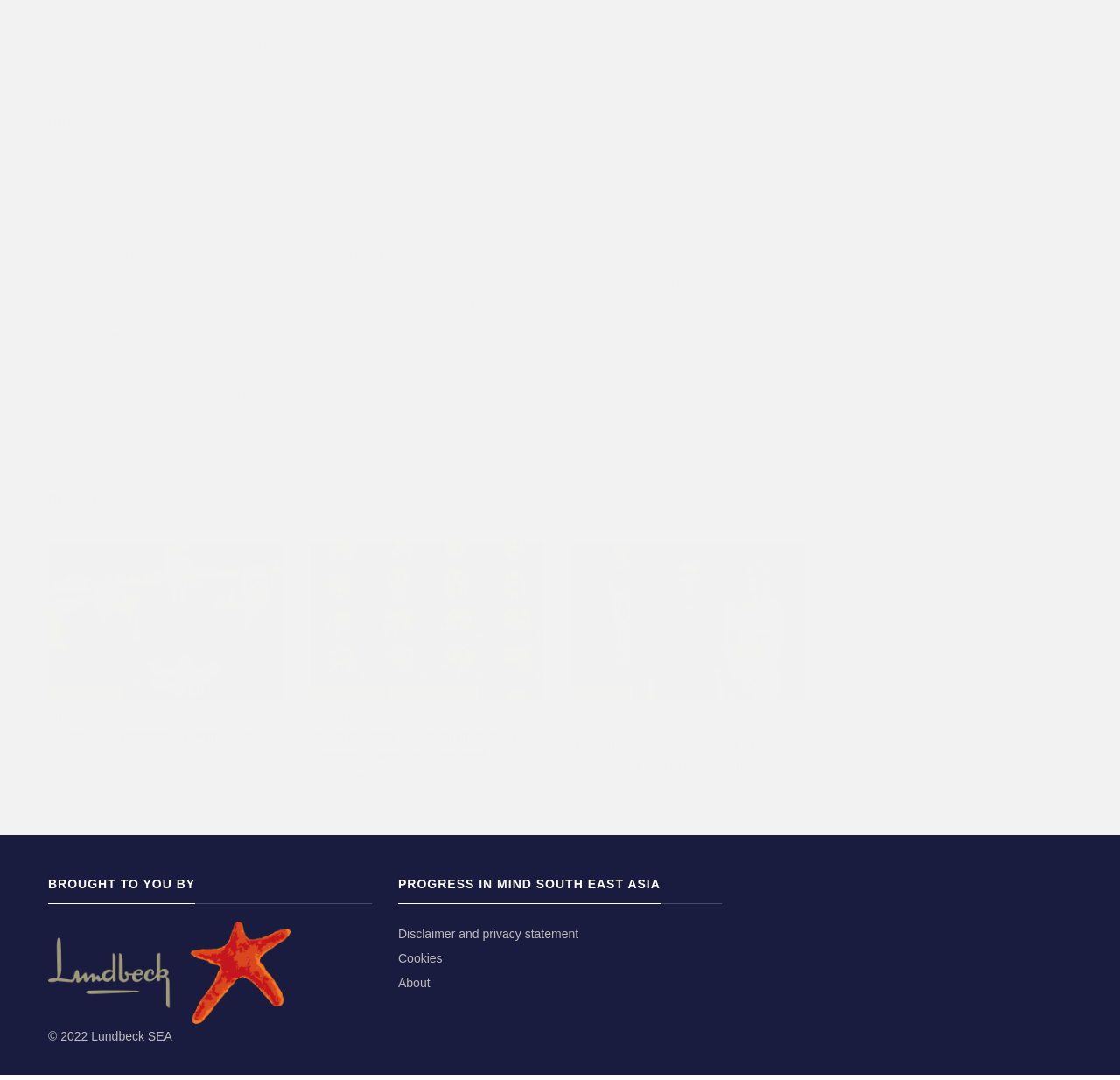How many articles are listed in the 'RELATED' section?
Using the information from the image, give a concise answer in one word or a short phrase.

3